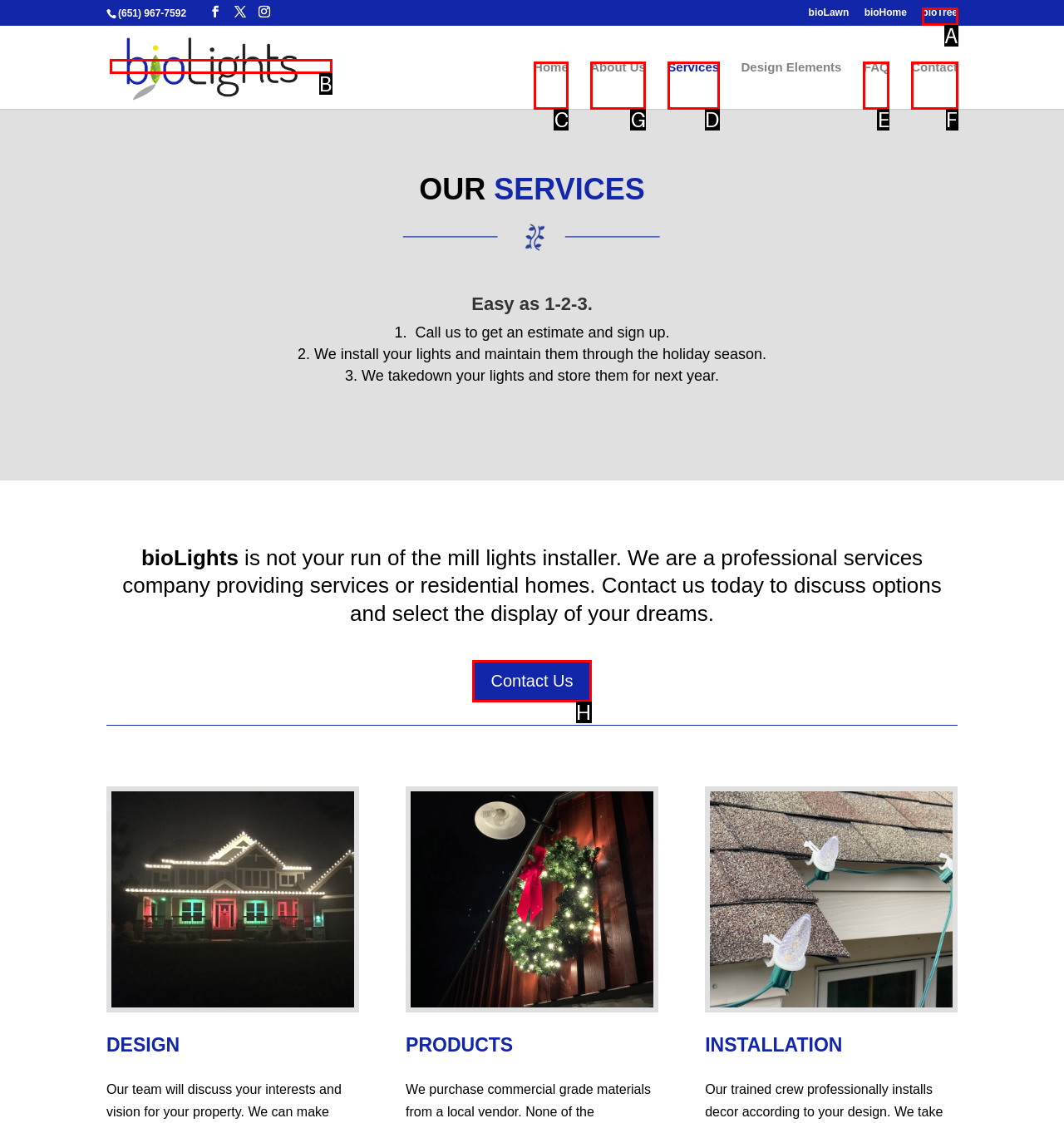Which UI element's letter should be clicked to achieve the task: View About Us page
Provide the letter of the correct choice directly.

G